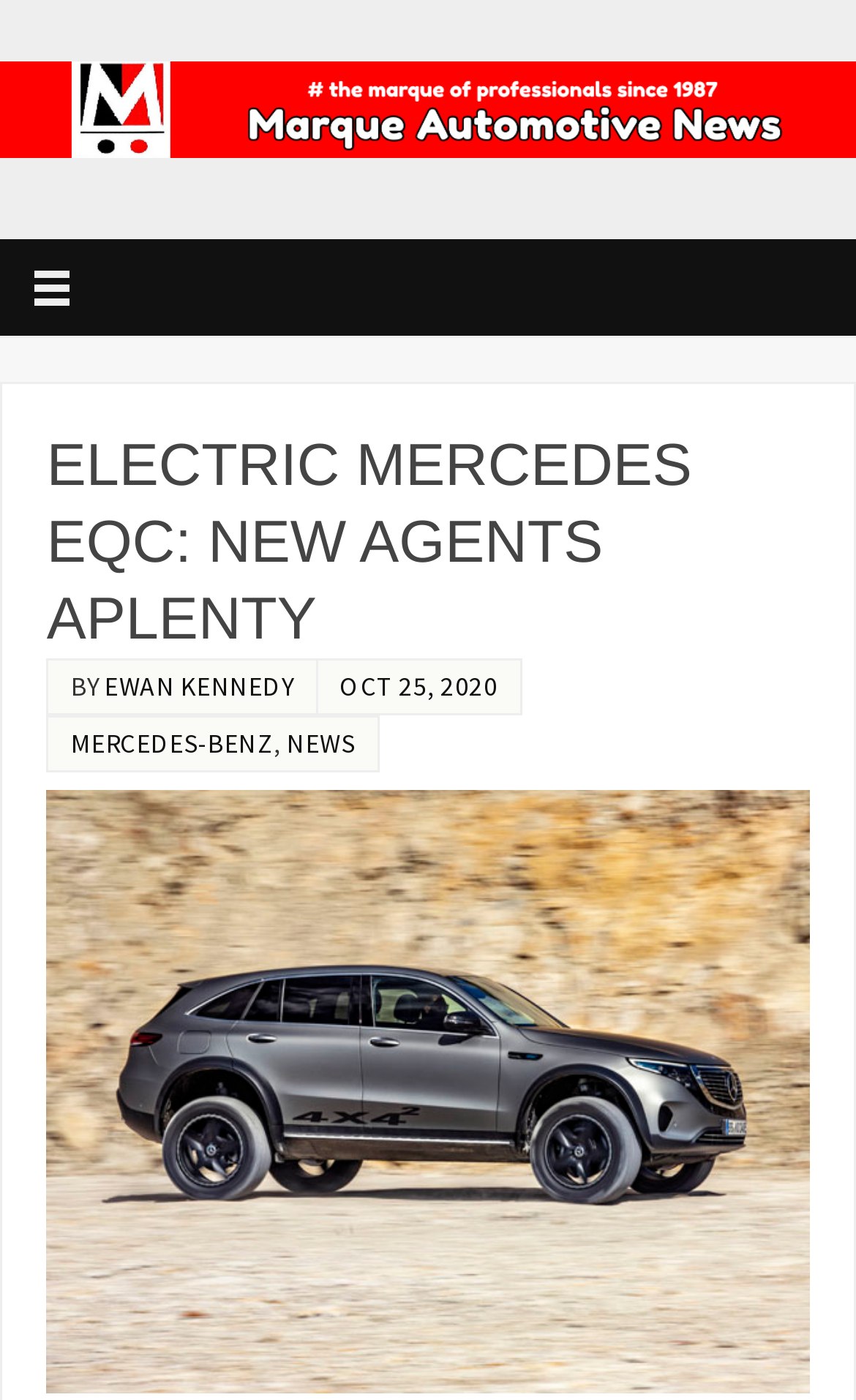What is the brand mentioned in the article?
Using the visual information, reply with a single word or short phrase.

MERCEDES-BENZ